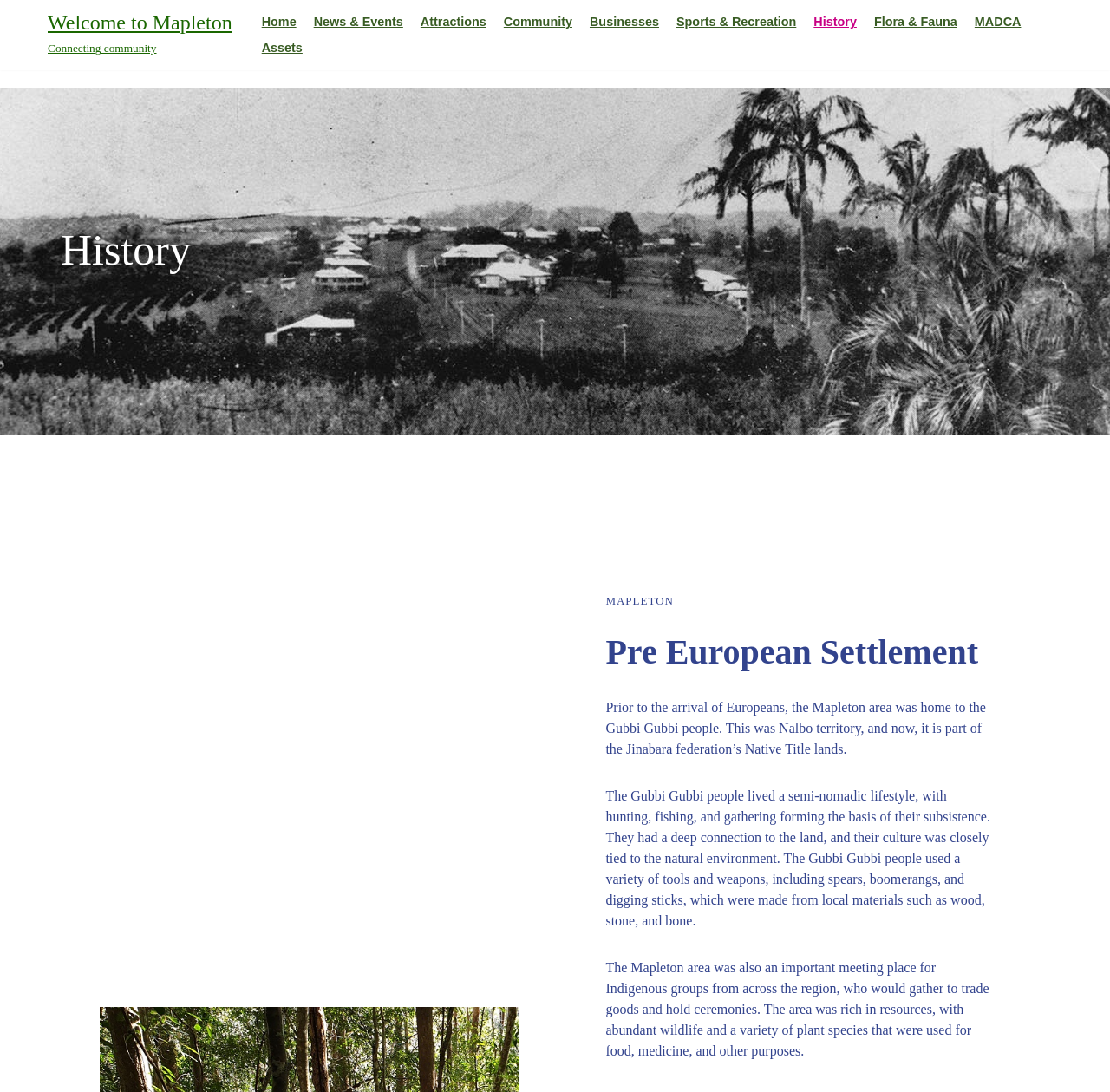Find the bounding box coordinates for the HTML element described in this sentence: "Assets". Provide the coordinates as four float numbers between 0 and 1, in the format [left, top, right, bottom].

[0.236, 0.032, 0.273, 0.056]